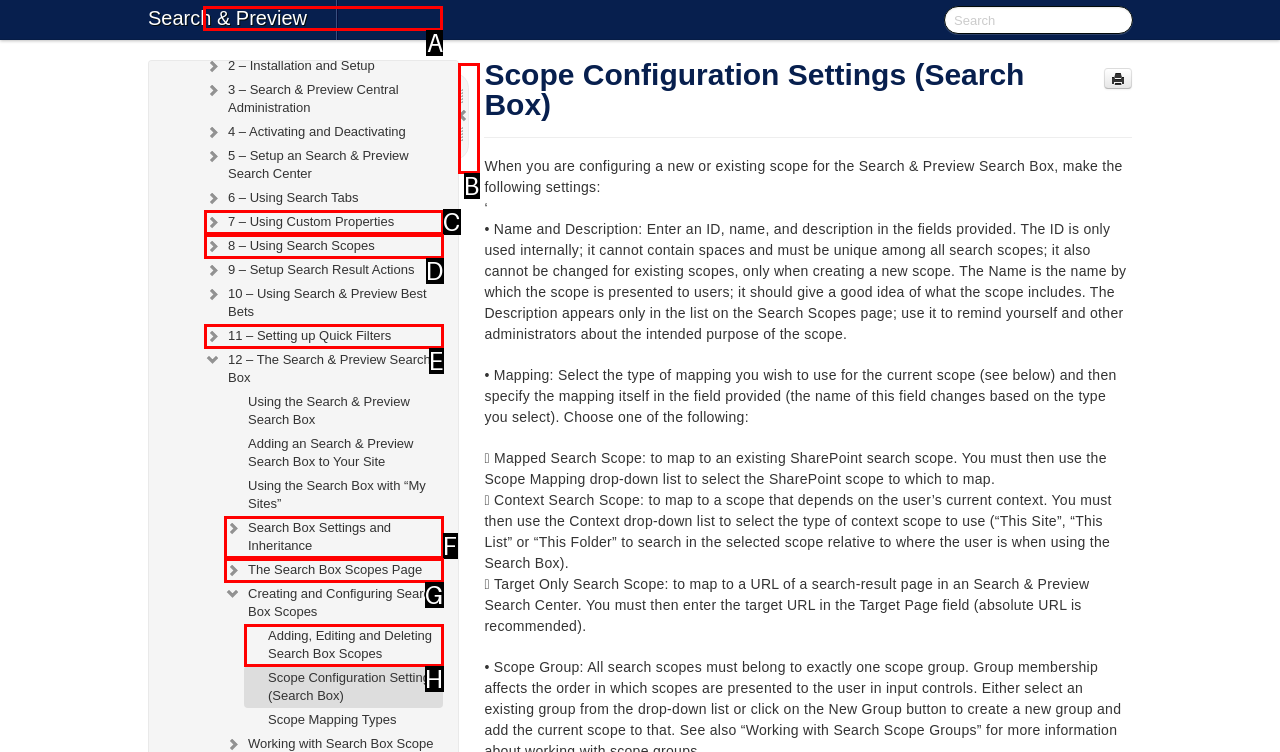Choose the letter of the option you need to click to Click on 'Table of Contents'. Answer with the letter only.

A